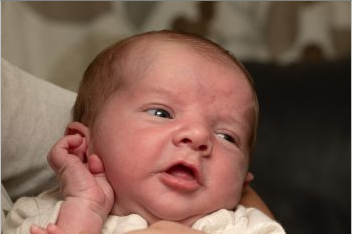Explain the image thoroughly, mentioning every notable detail.

This heartwarming image captures baby Jack, just three weeks old, nestled comfortably in someone's arms. His curious expression, with wide eyes that suggest both wonder and slight perplexity, highlights his adorable features. The faded background hints at a cozy home environment, perfectly framing this intimate moment. Jack's fine hair and delicate hands emphasize the tender nature of early infancy, while his subtle gestures convey a mix of awareness and serenity. This snapshot beautifully portrays the joy and love that surrounds a newborn and the cherished moments shared with family.